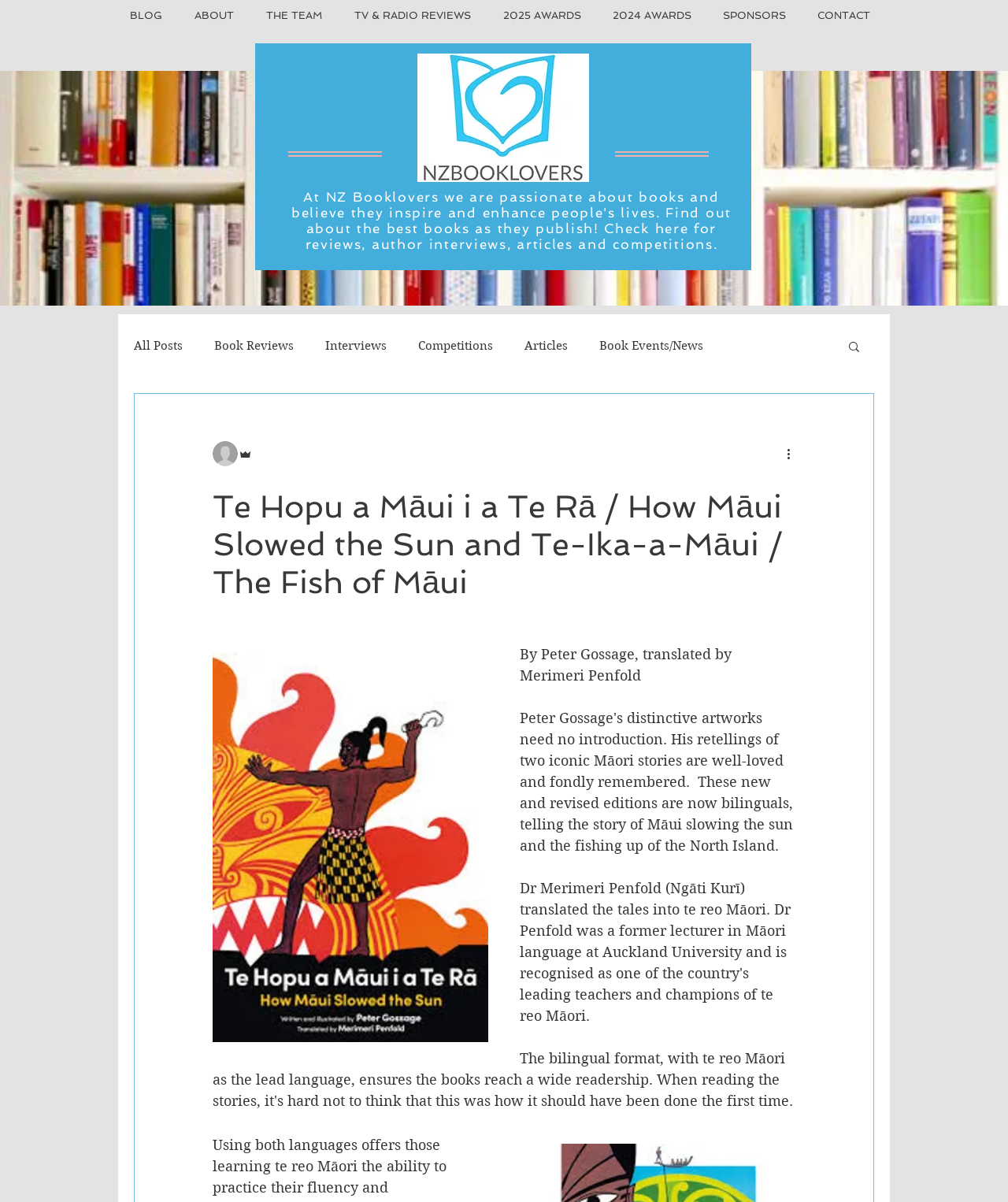Please identify the bounding box coordinates of the area that needs to be clicked to follow this instruction: "Search for a book".

[0.84, 0.282, 0.855, 0.296]